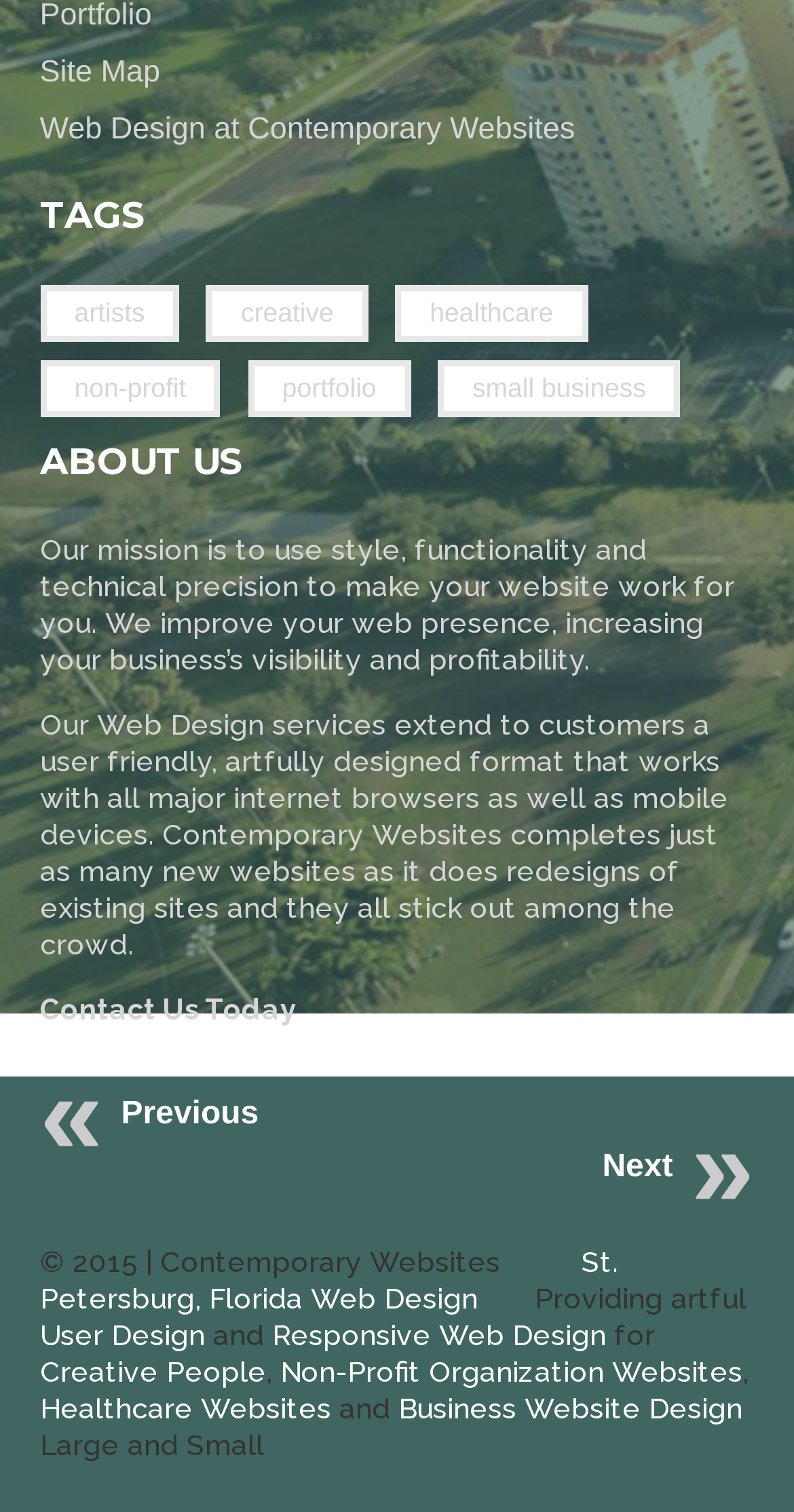Determine the bounding box for the UI element as described: "User Design". The coordinates should be represented as four float numbers between 0 and 1, formatted as [left, top, right, bottom].

[0.05, 0.872, 0.258, 0.894]